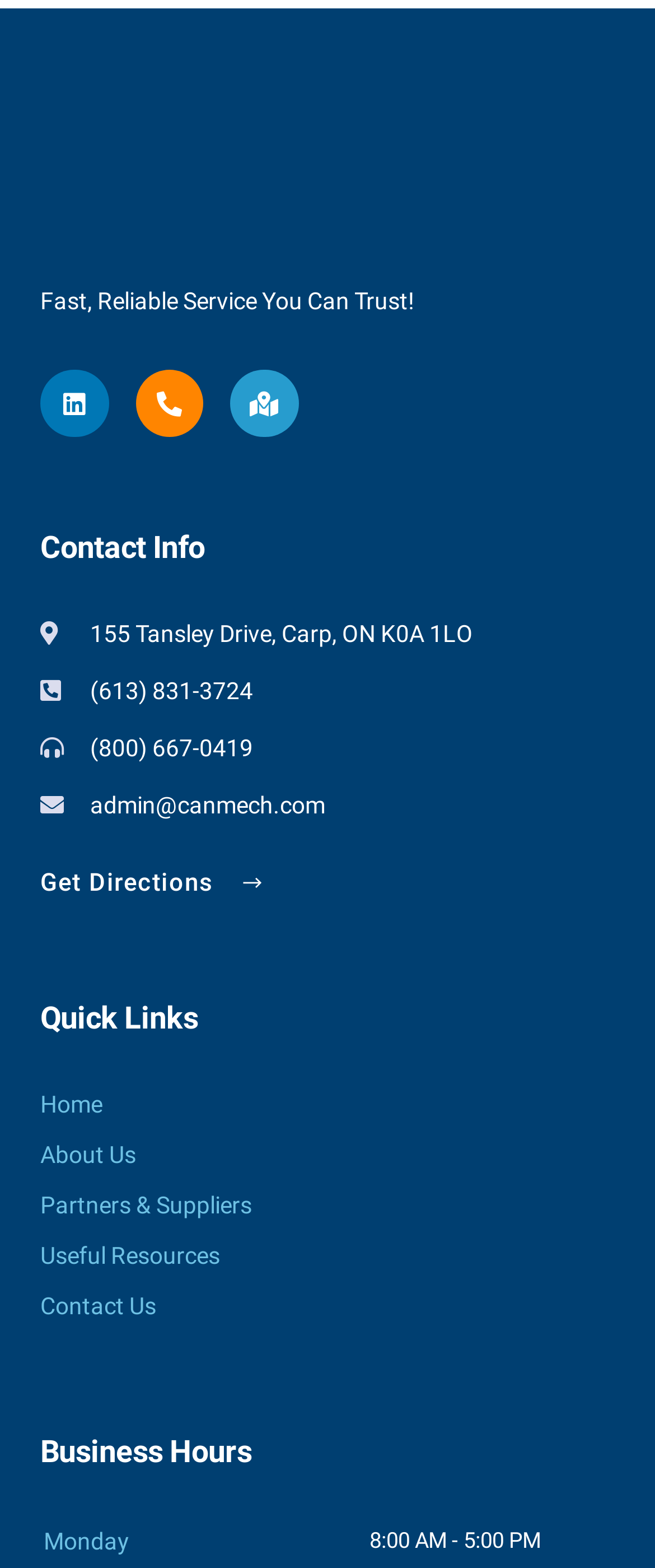Please specify the bounding box coordinates of the region to click in order to perform the following instruction: "Click on the Linkedin link".

[0.062, 0.236, 0.165, 0.279]